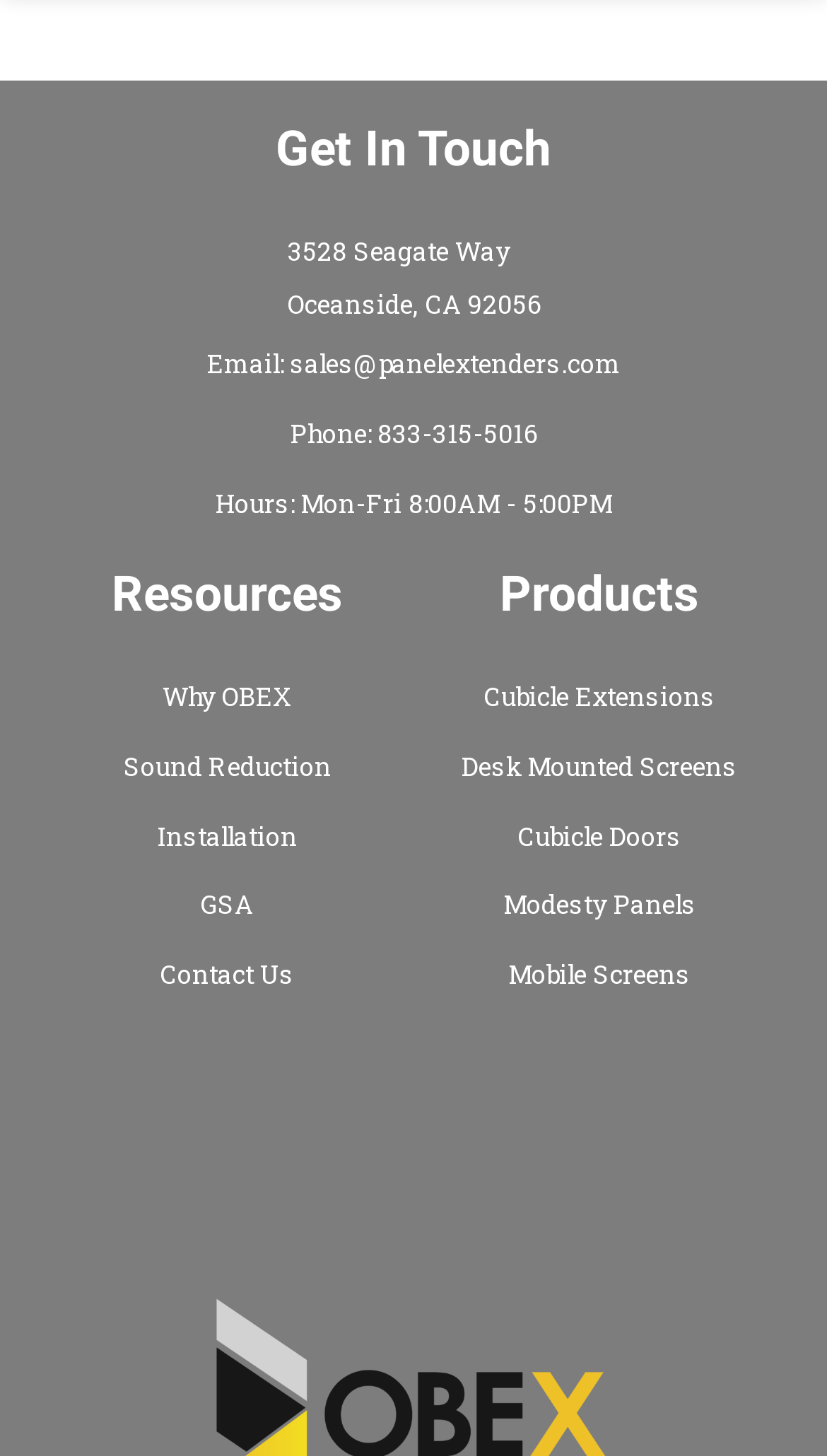Please specify the bounding box coordinates of the clickable section necessary to execute the following command: "Contact Us".

[0.149, 0.651, 0.401, 0.687]